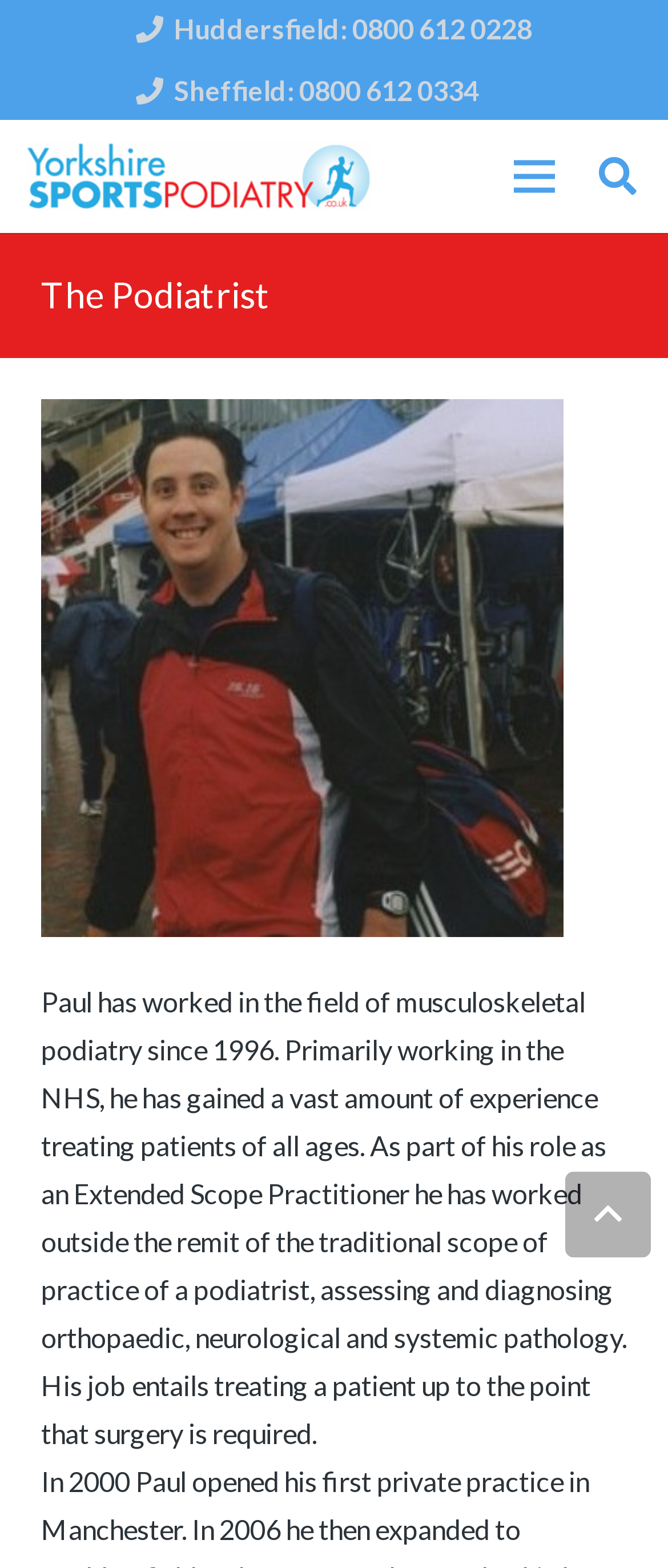Provide the bounding box coordinates of the HTML element described by the text: "aria-label="Search"". The coordinates should be in the format [left, top, right, bottom] with values between 0 and 1.

[0.863, 0.076, 0.987, 0.149]